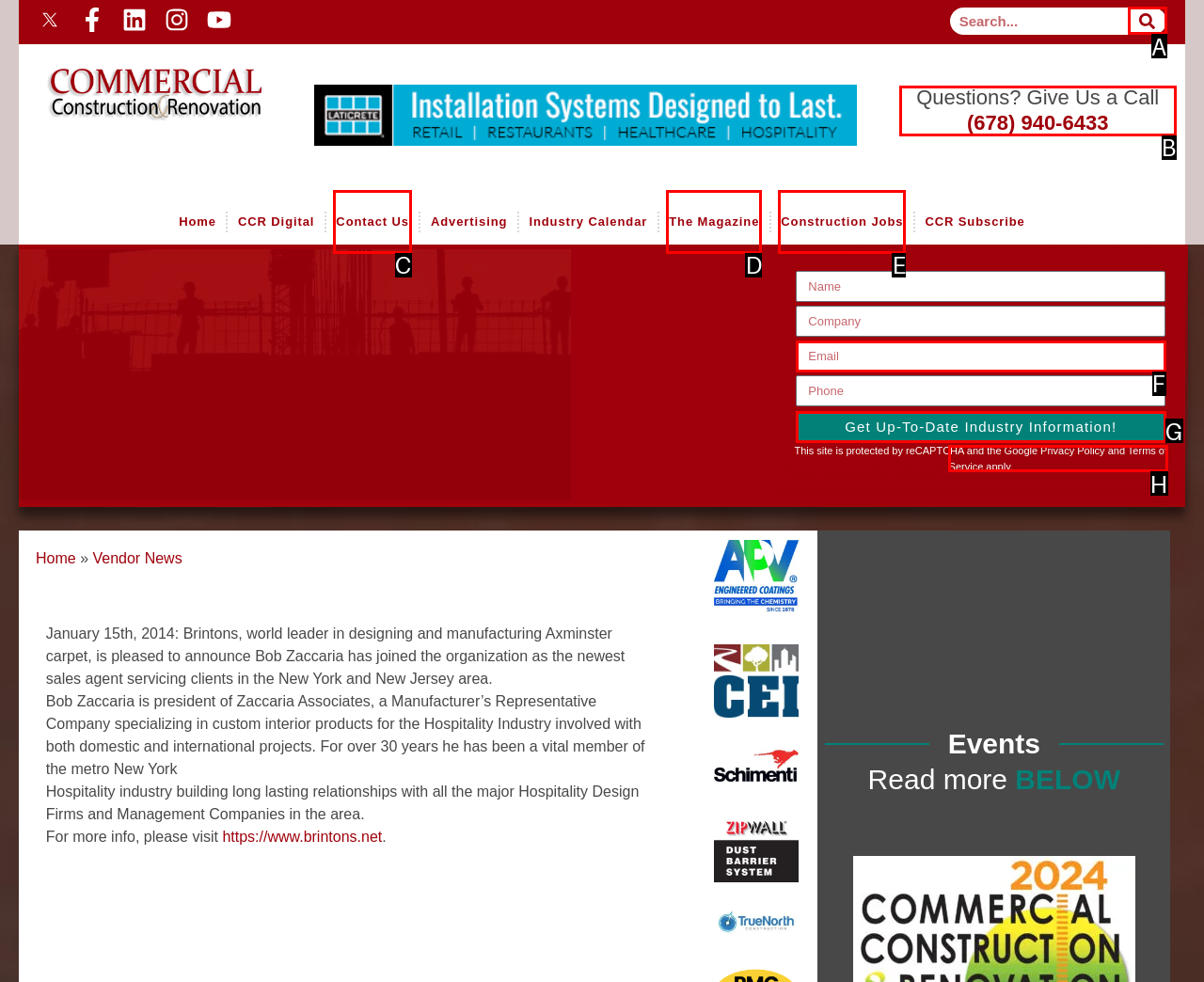Please identify the correct UI element to click for the task: Get Up-To-Date Industry Information! Respond with the letter of the appropriate option.

G